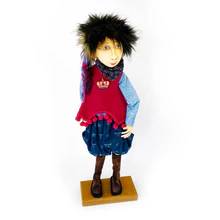What type of material are Ettie's boots made of?
Please give a detailed and thorough answer to the question, covering all relevant points.

The caption states that Ettie's boots are expertly crafted from quality materials, implying that the materials used are of high standard and good quality.